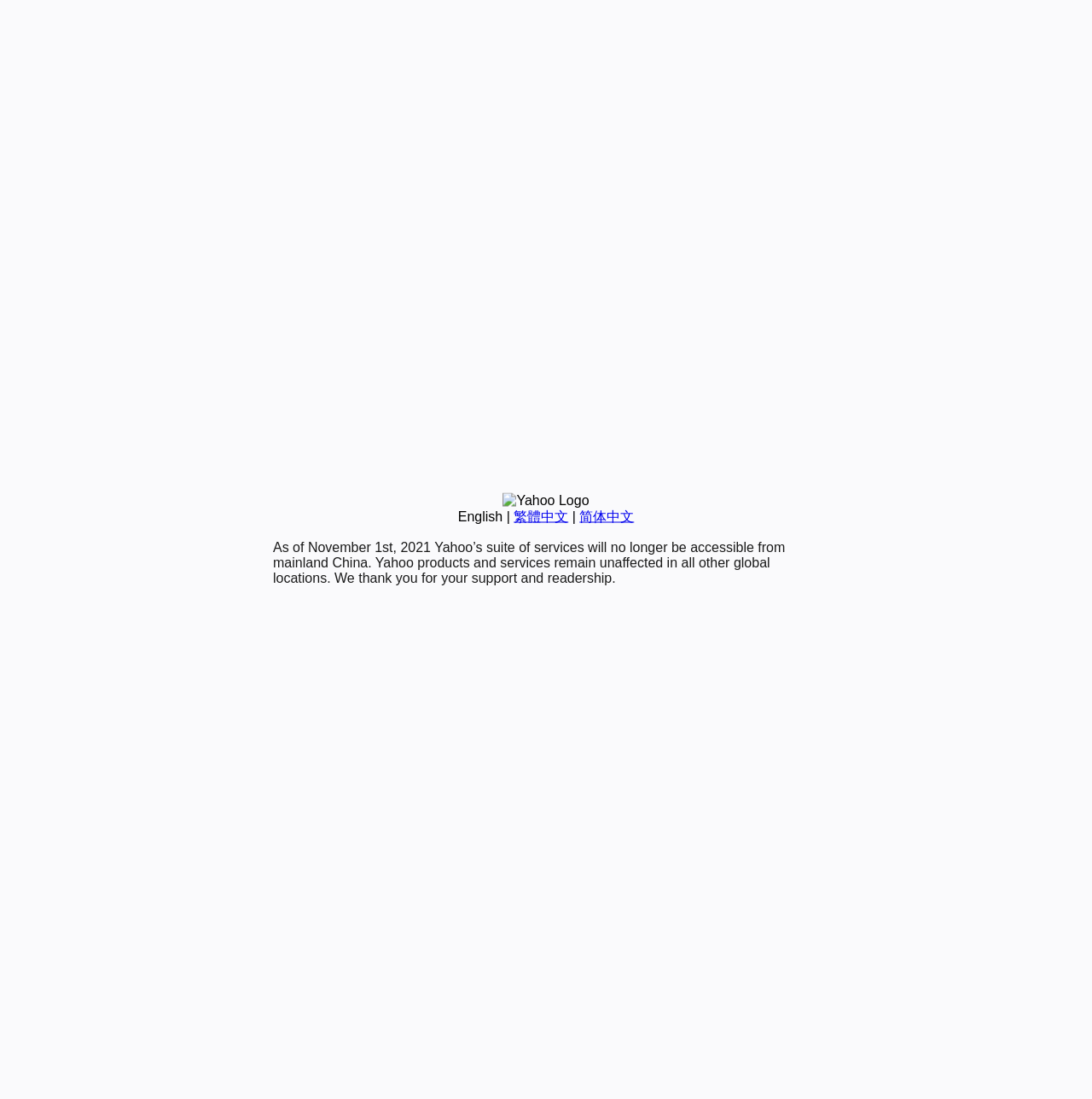Identify the bounding box for the UI element that is described as follows: "繁體中文".

[0.47, 0.463, 0.52, 0.476]